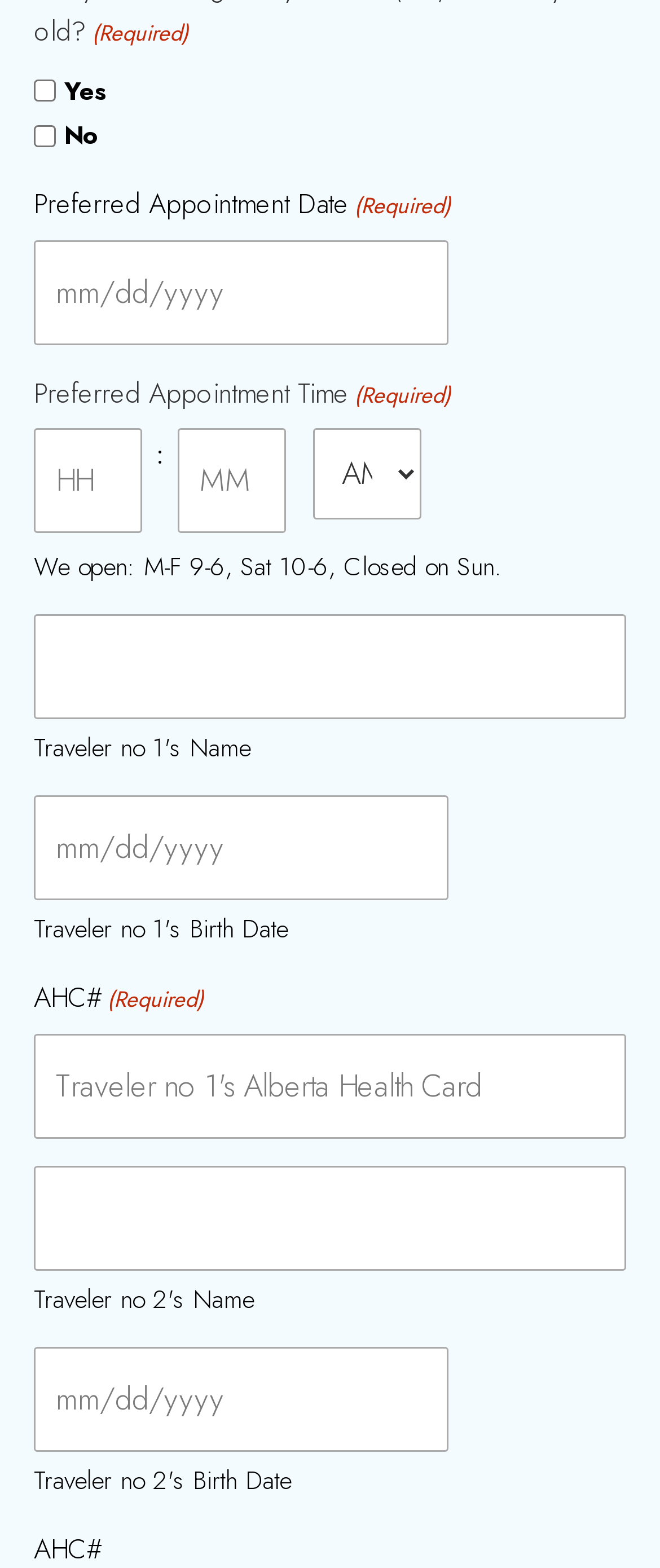What is the format of the preferred appointment date?
Use the image to answer the question with a single word or phrase.

MM/DD/YYYY